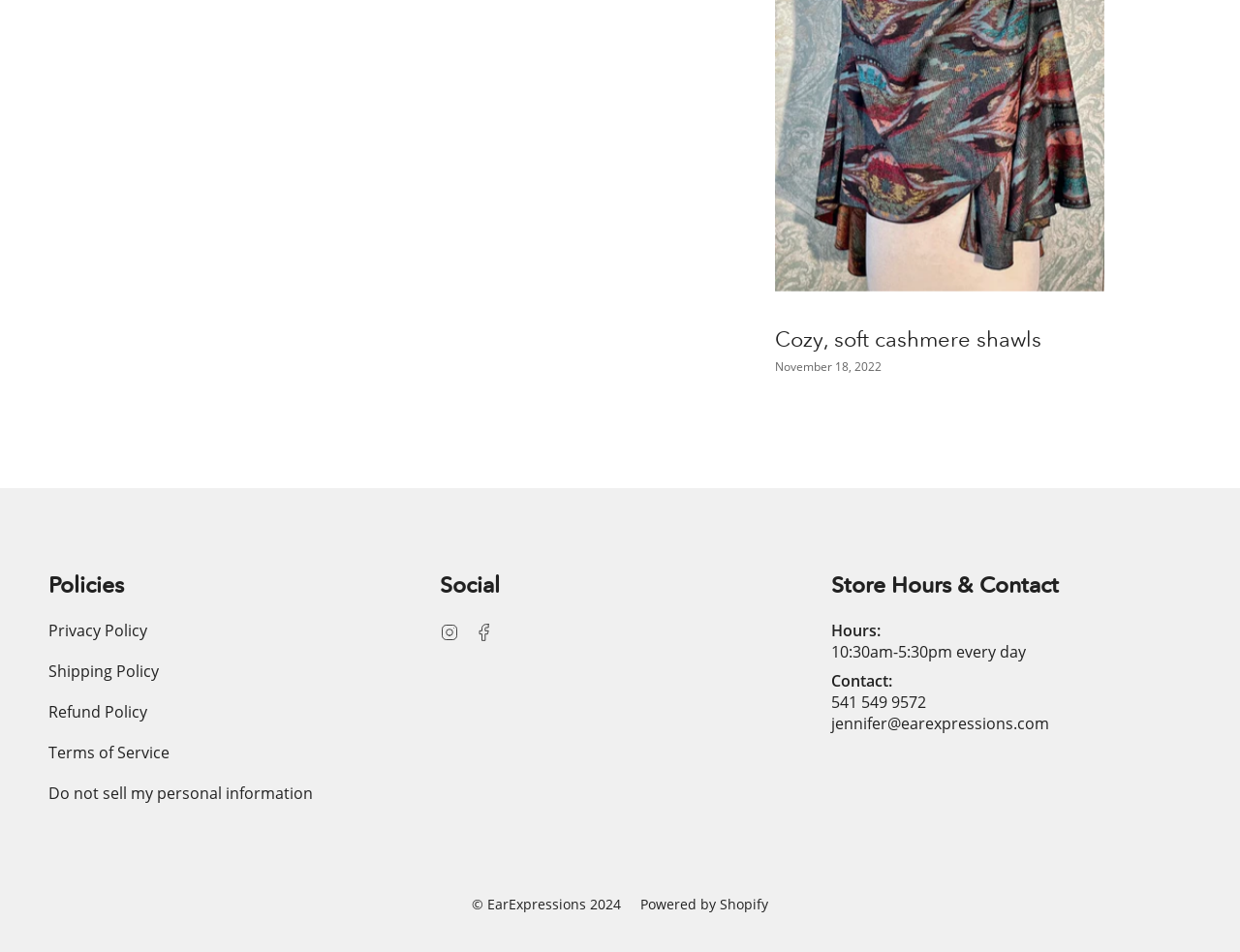Please specify the bounding box coordinates in the format (top-left x, top-left y, bottom-right x, bottom-right y), with values ranging from 0 to 1. Identify the bounding box for the UI component described as follows: Facebook

[0.383, 0.651, 0.398, 0.673]